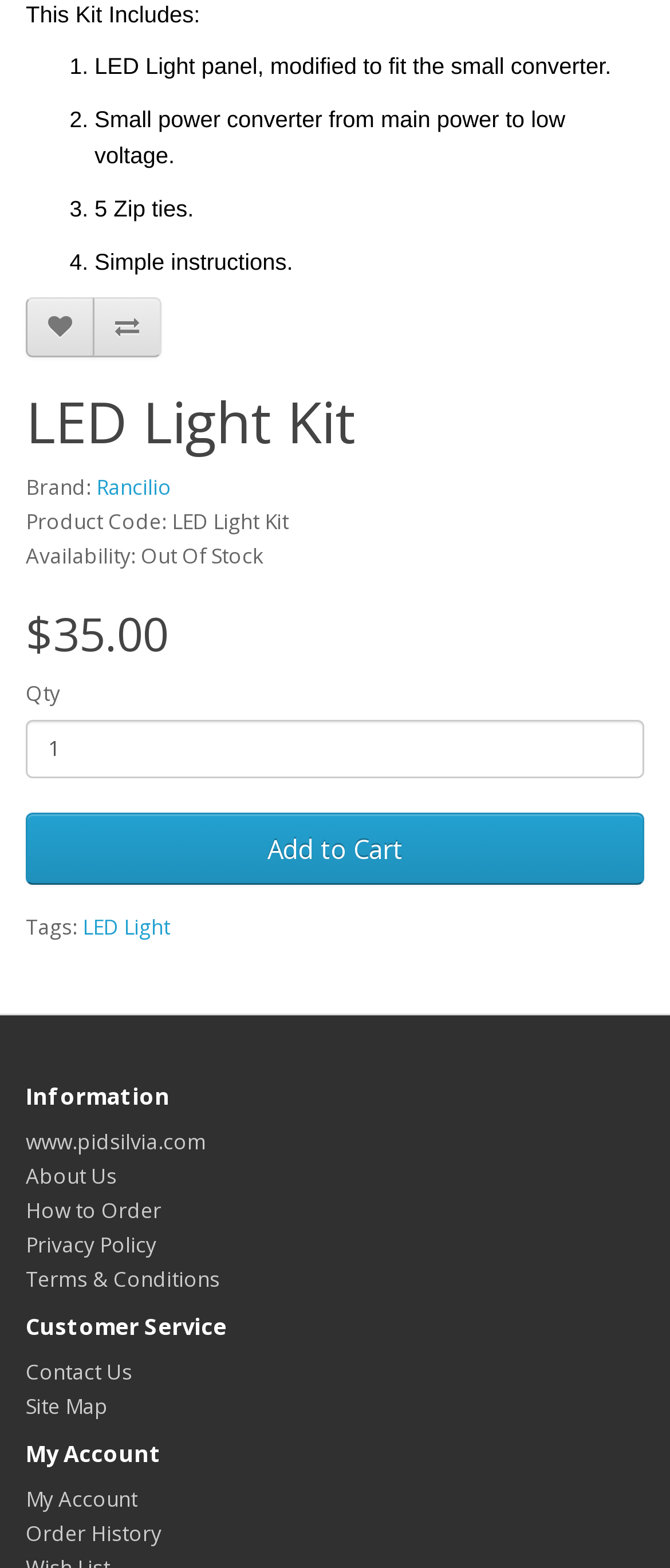Specify the bounding box coordinates of the area that needs to be clicked to achieve the following instruction: "Click the Rancilio link".

[0.144, 0.301, 0.256, 0.32]